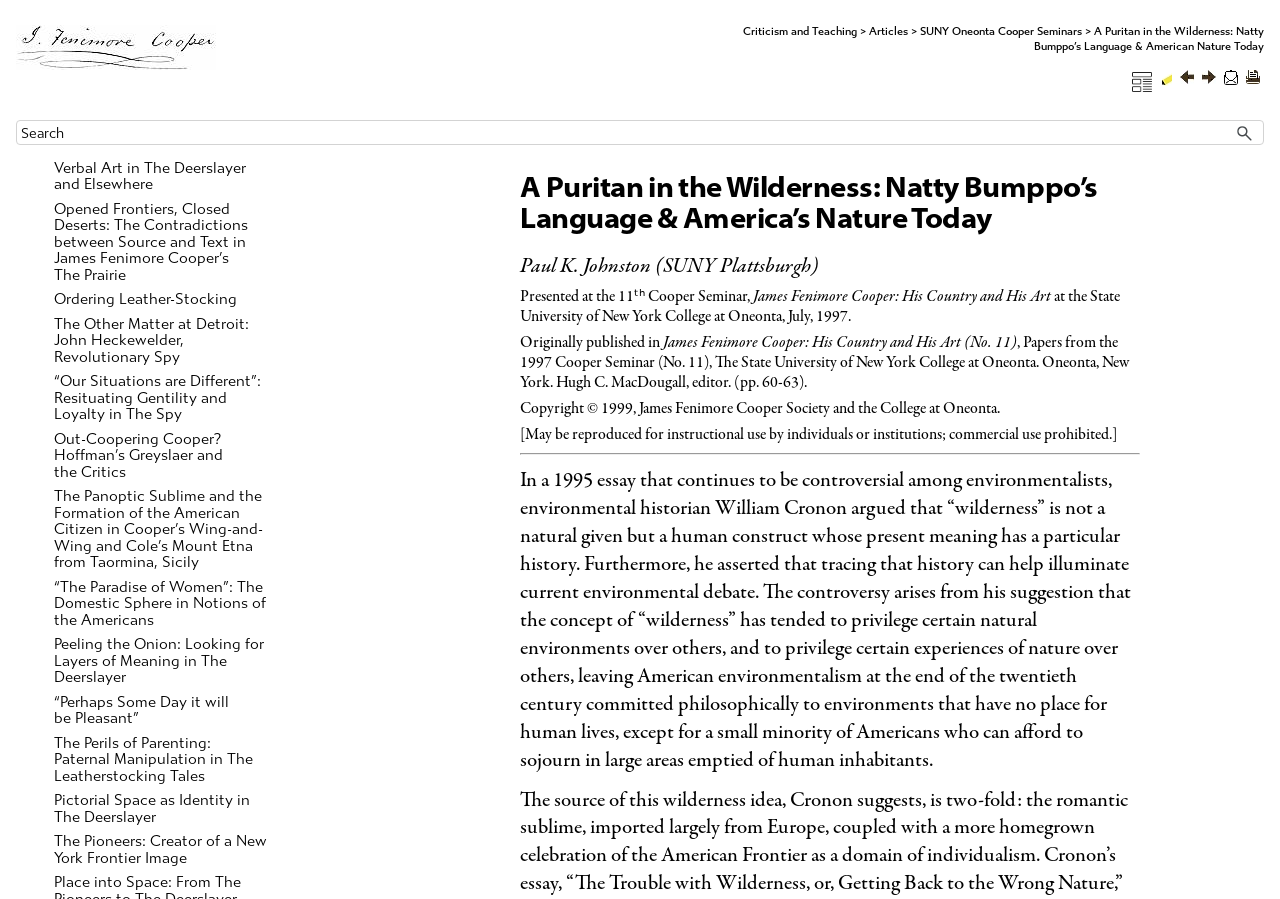Determine the bounding box coordinates for the clickable element to execute this instruction: "Click the 'Skip To Main Content' link". Provide the coordinates as four float numbers between 0 and 1, i.e., [left, top, right, bottom].

[0.0, 0.028, 1.0, 0.057]